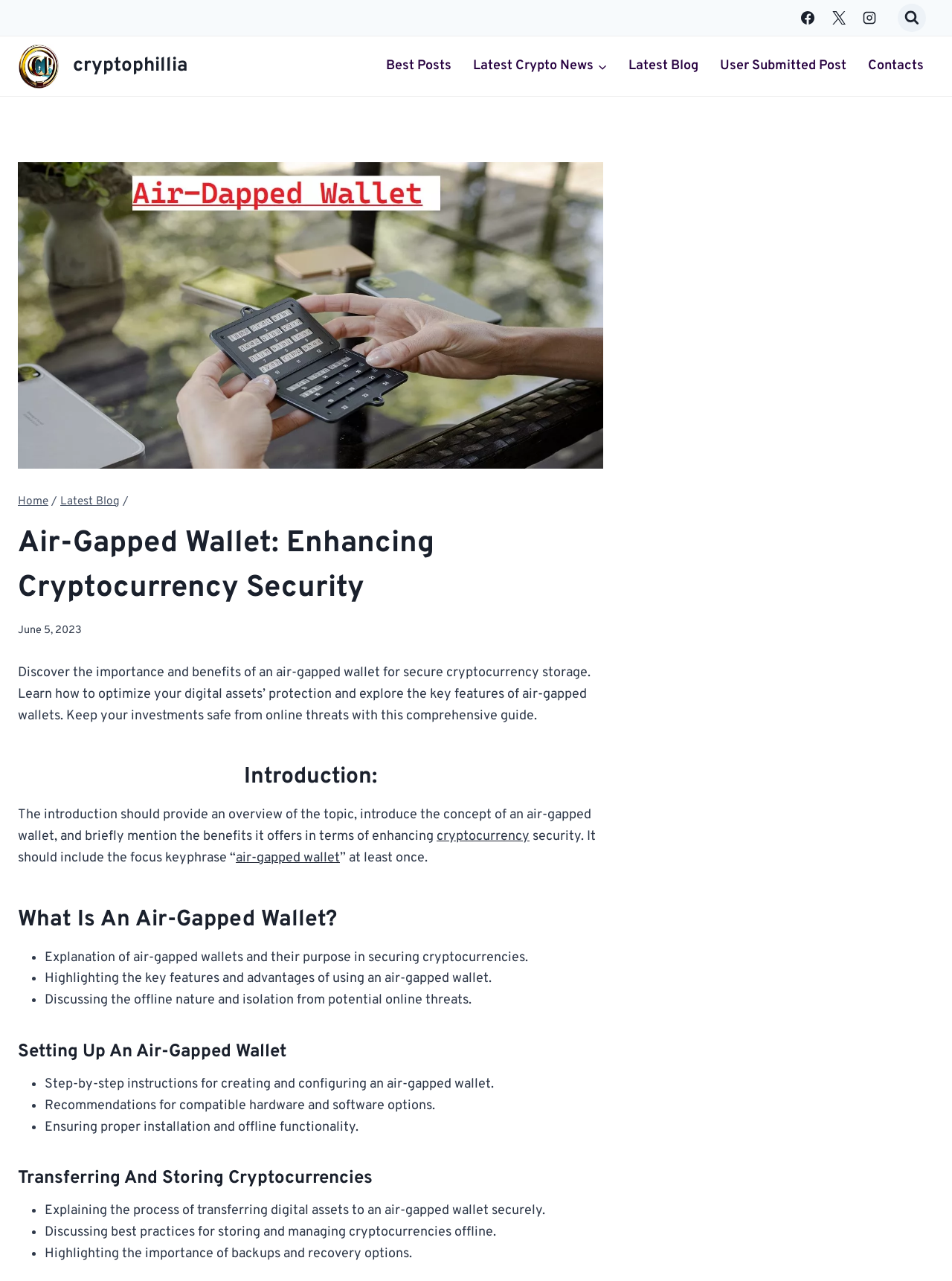Please locate the bounding box coordinates of the element that should be clicked to complete the given instruction: "Go to the Latest Blog page".

[0.649, 0.04, 0.745, 0.064]